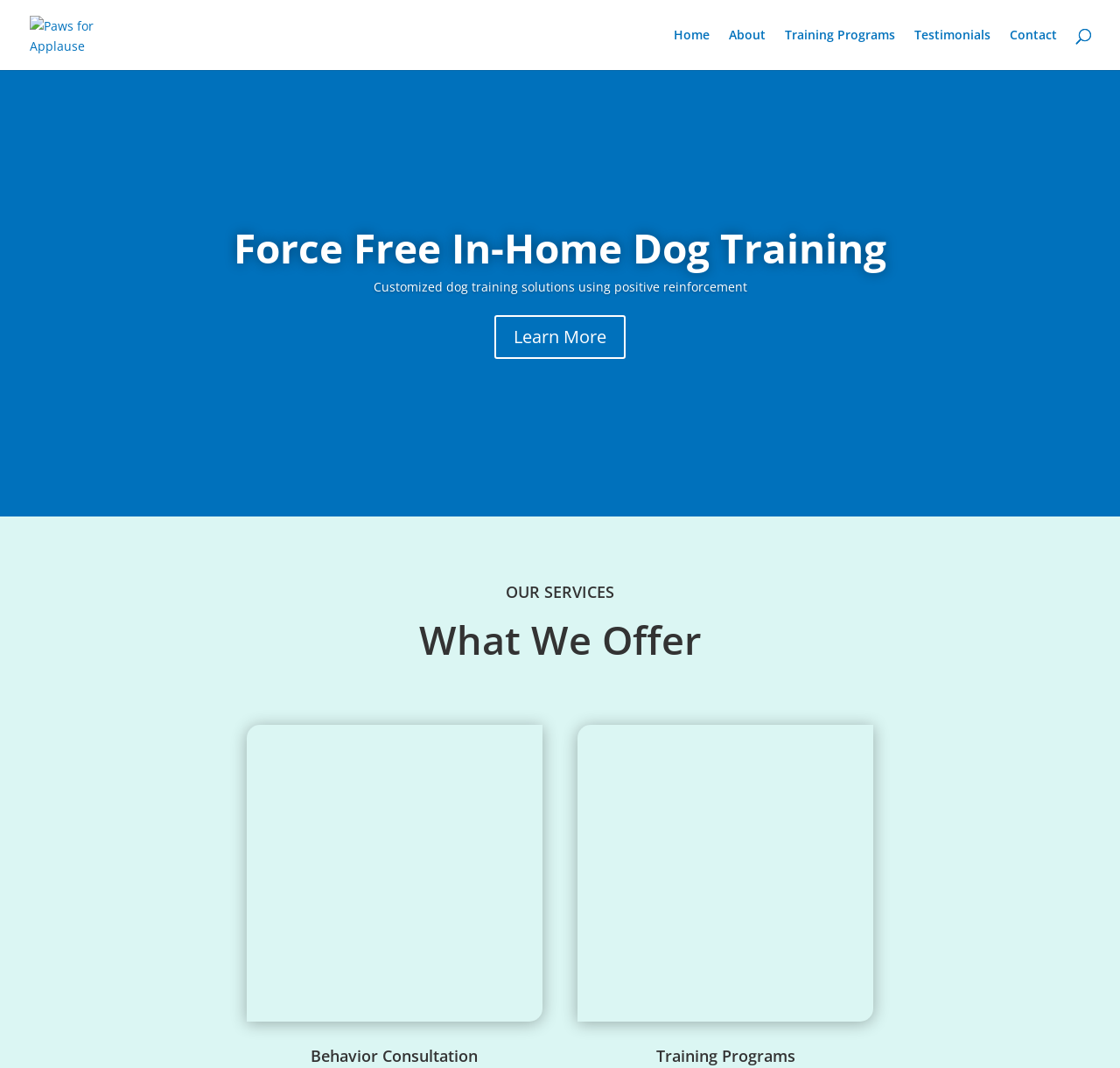Where is the pet training service located?
Look at the webpage screenshot and answer the question with a detailed explanation.

The meta description mentions 'Pet Training in Abu Dhabi', which suggests that the pet training service is located in Abu Dhabi.